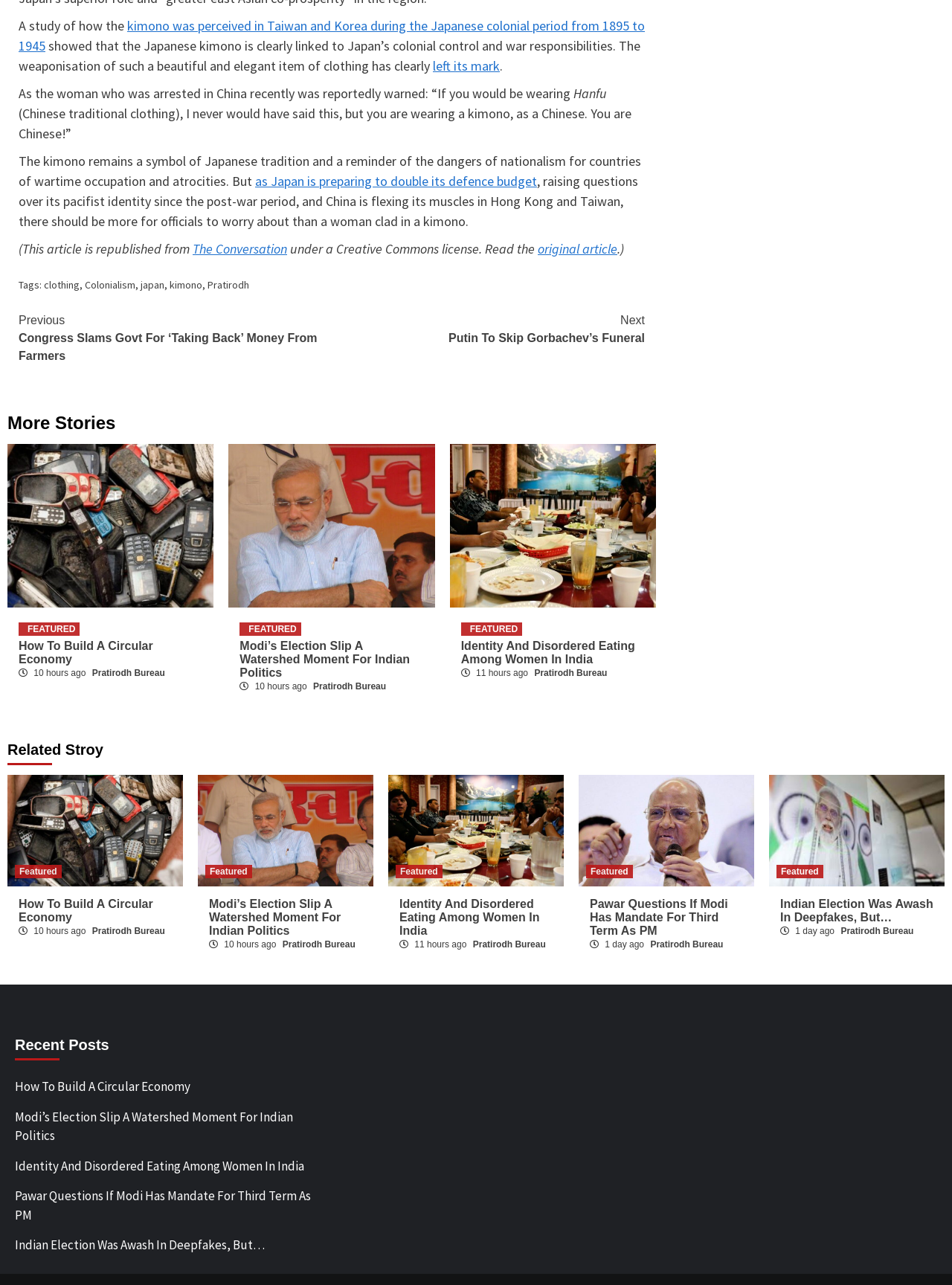Identify the bounding box coordinates of the element that should be clicked to fulfill this task: "View the featured article How To Build A Circular Economy". The coordinates should be provided as four float numbers between 0 and 1, i.e., [left, top, right, bottom].

[0.02, 0.498, 0.213, 0.519]